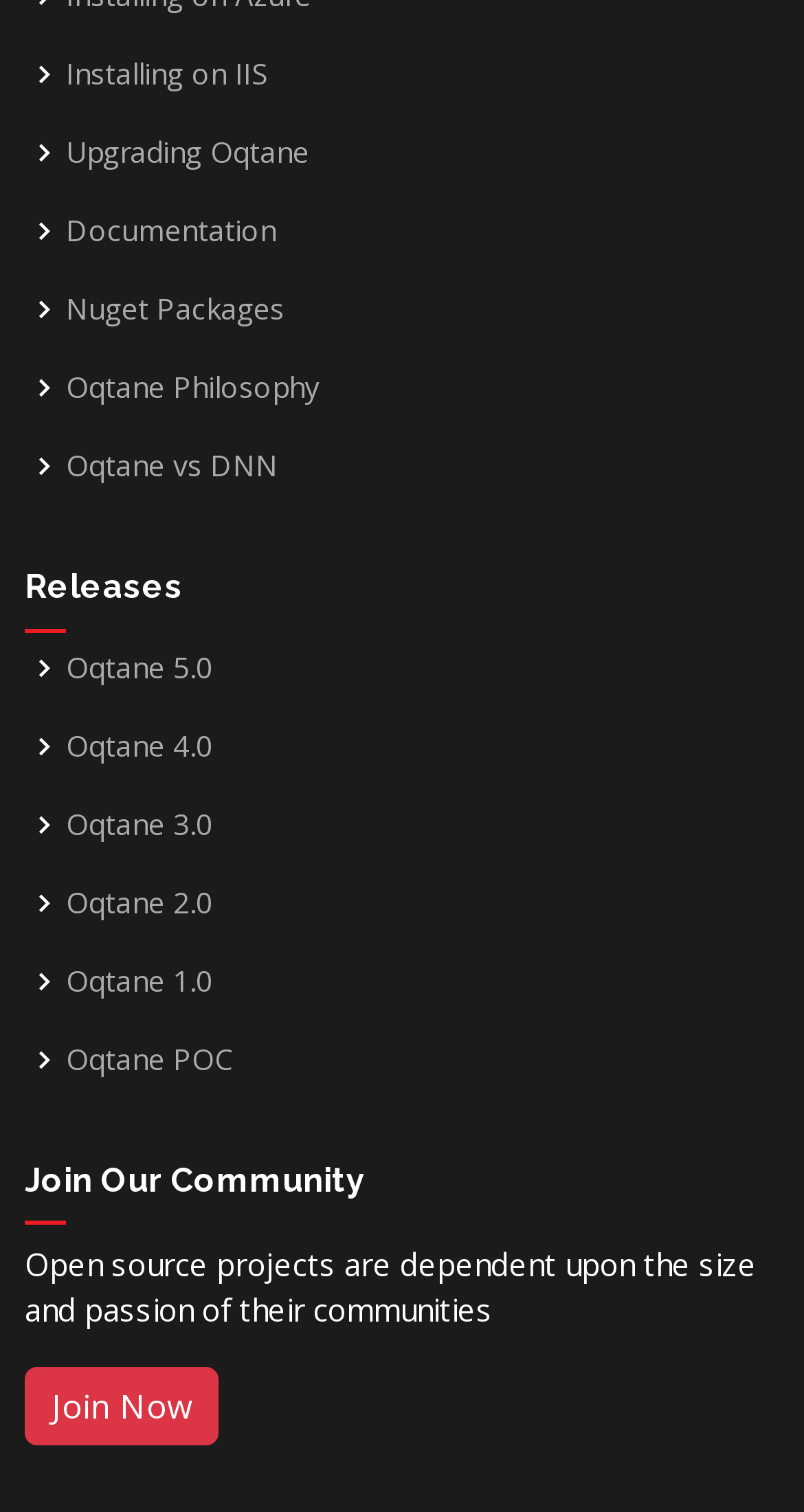Find the bounding box coordinates of the element to click in order to complete this instruction: "Read Oqtane Philosophy". The bounding box coordinates must be four float numbers between 0 and 1, denoted as [left, top, right, bottom].

[0.082, 0.247, 0.397, 0.267]